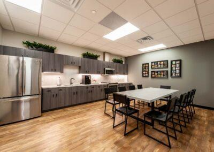Provide a brief response to the question below using one word or phrase:
What is the shape of the table in the center?

Rectangular